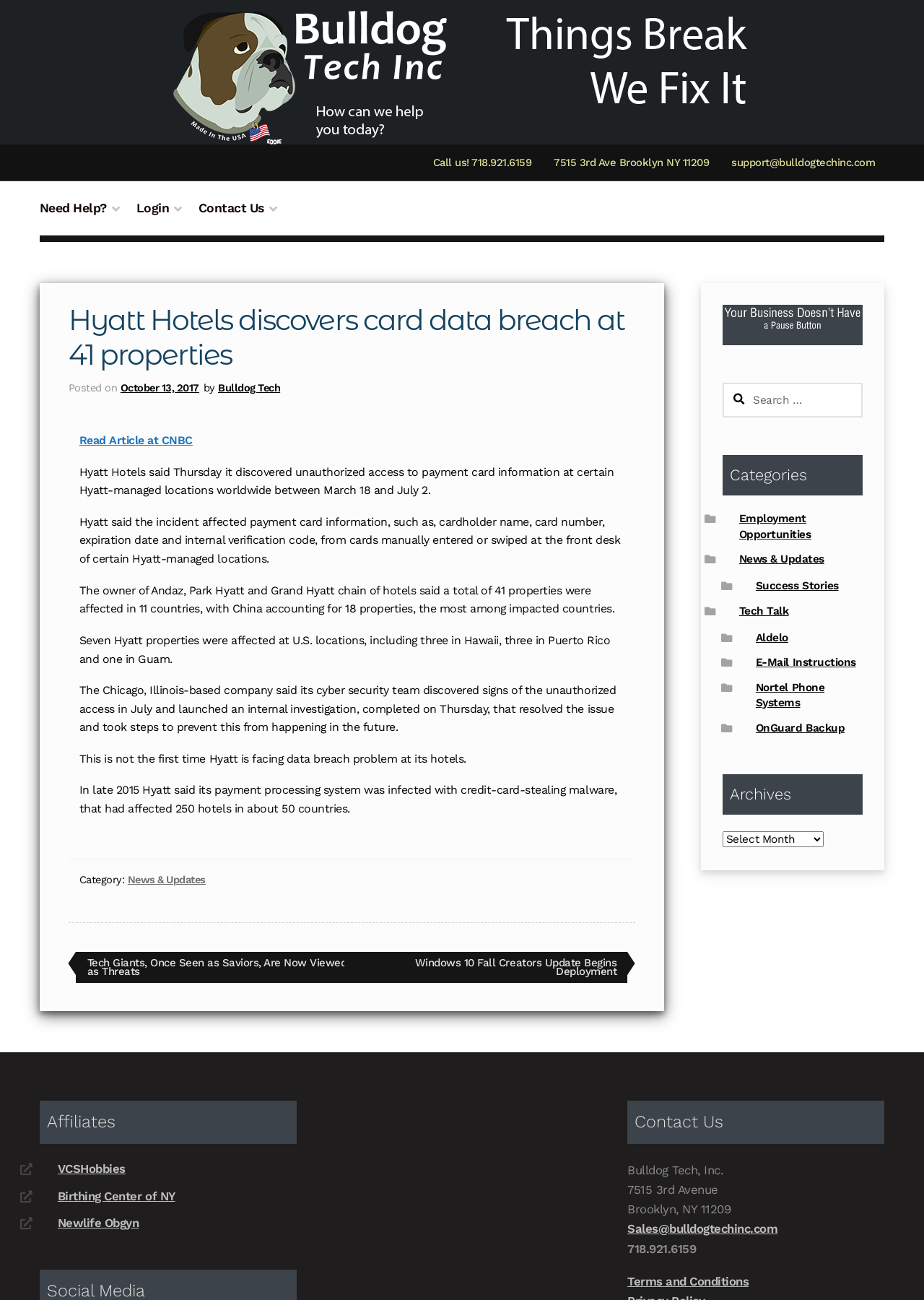What is the expiration date of the affected payment cards?
Refer to the image and provide a one-word or short phrase answer.

Not specified